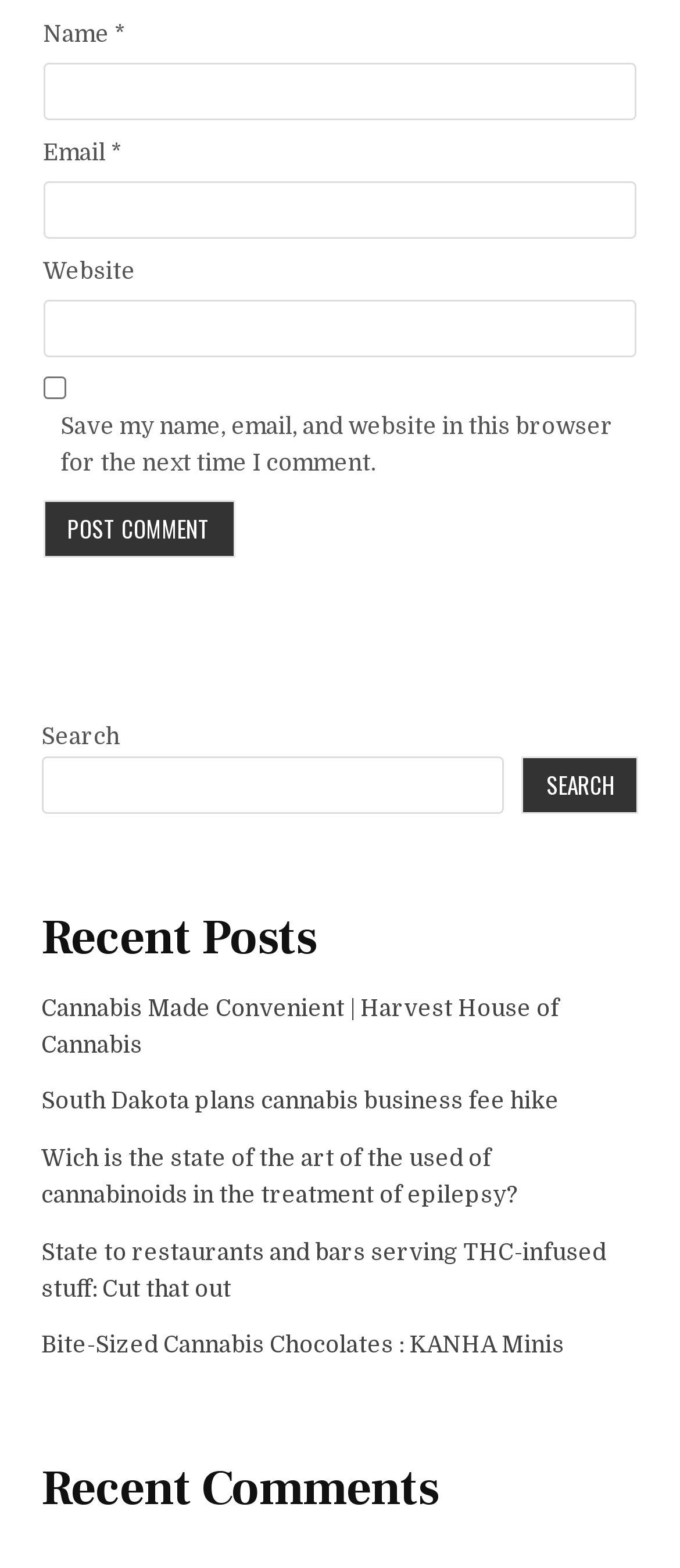Show the bounding box coordinates of the region that should be clicked to follow the instruction: "Read recent posts."

[0.061, 0.634, 0.822, 0.674]